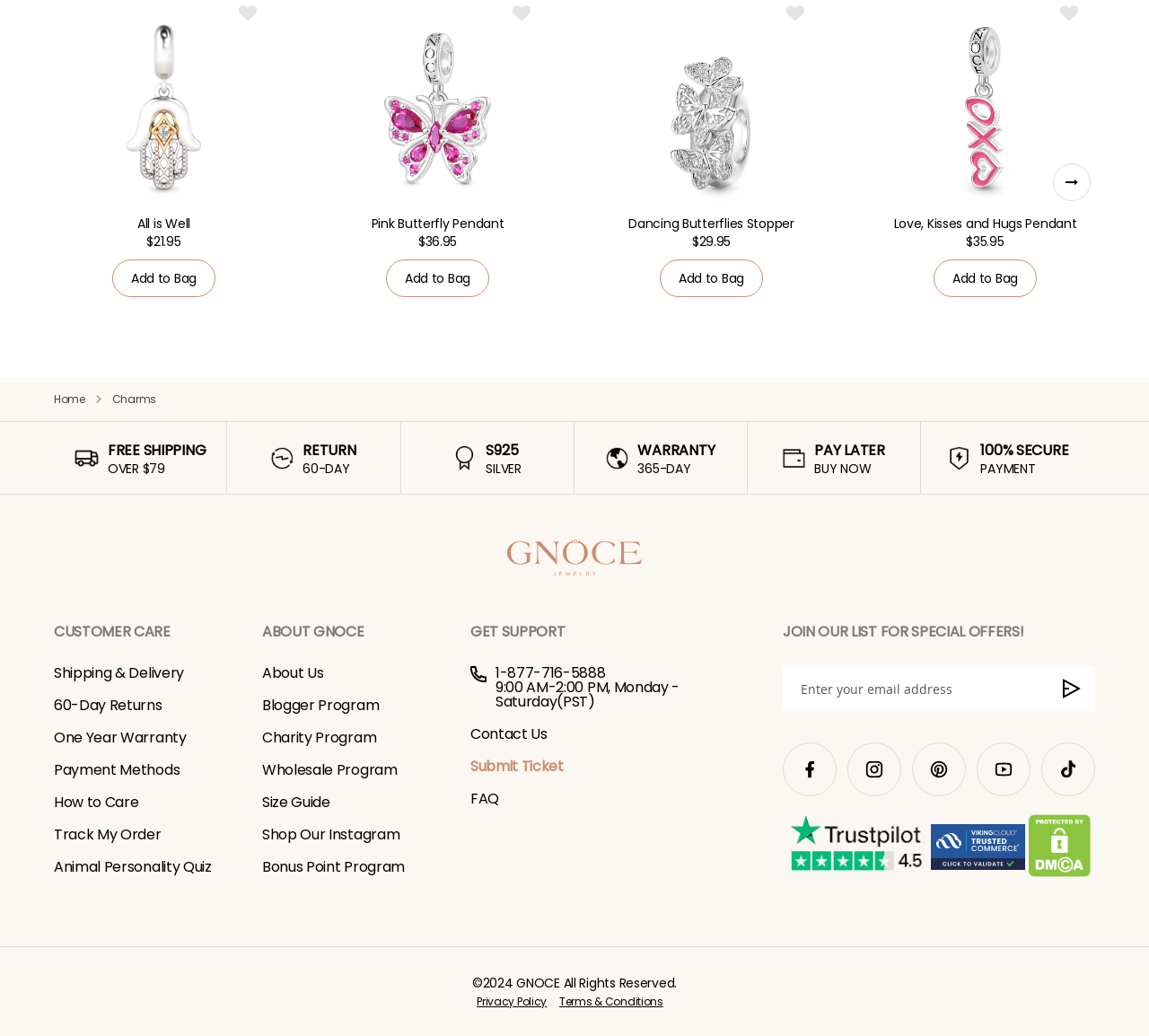Find the bounding box coordinates for the area that should be clicked to accomplish the instruction: "Click the 'Add to Wish List' button".

[0.205, 0.001, 0.225, 0.023]